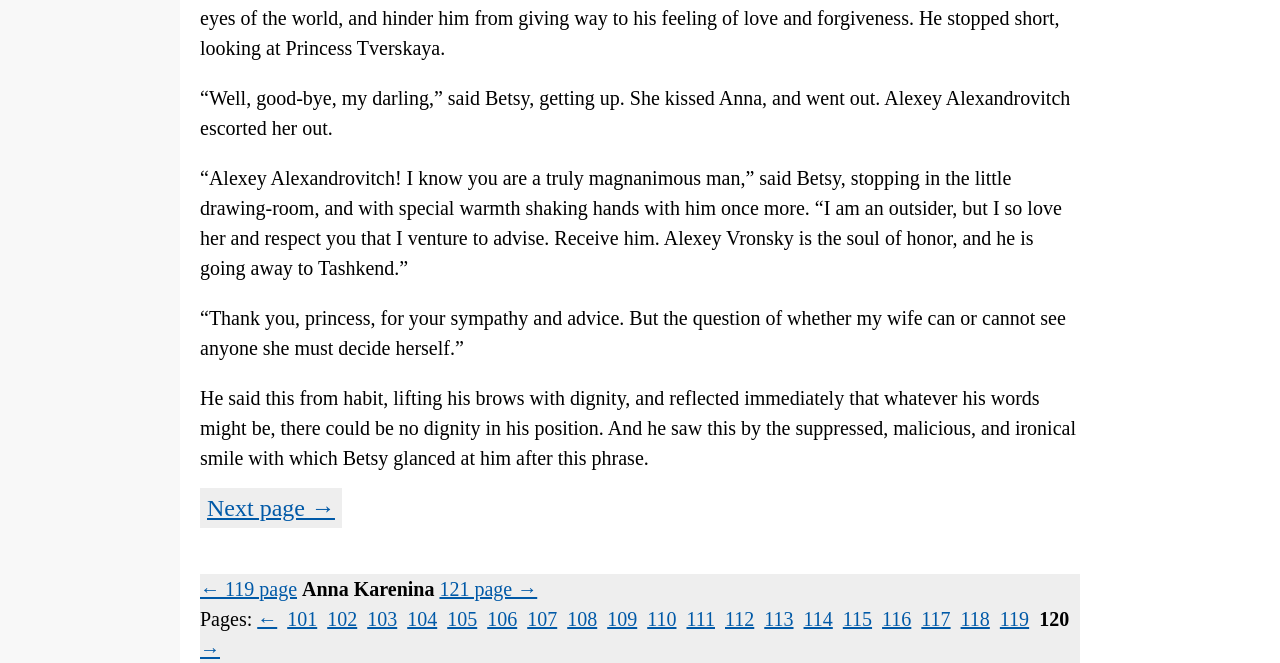Specify the bounding box coordinates of the area to click in order to follow the given instruction: "Go to previous page."

[0.156, 0.871, 0.232, 0.904]